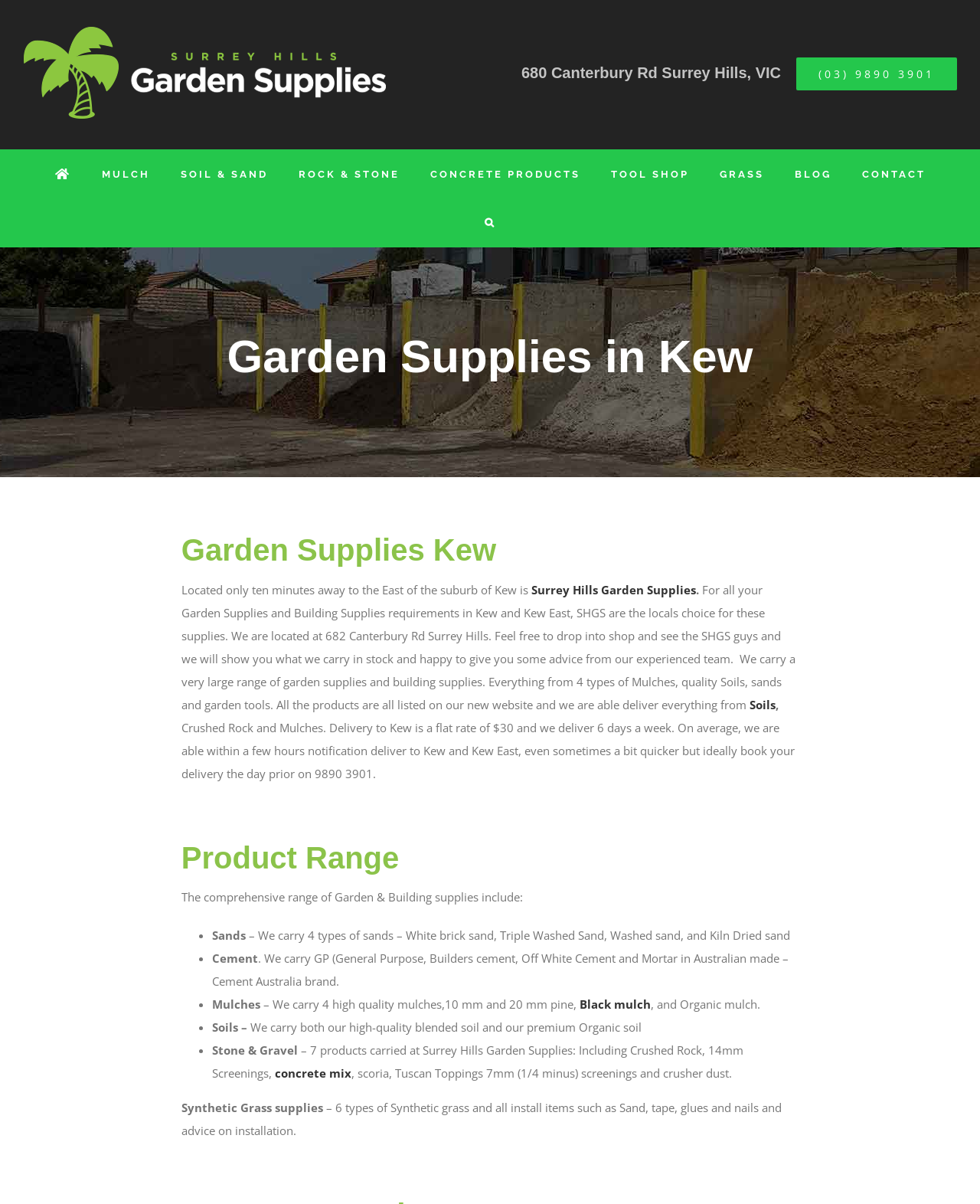Give a detailed explanation of the elements present on the webpage.

The webpage is about Surrey Hills Garden Supplies, a garden supplies and building supplies store located in Kew, Victoria. At the top left corner, there is a logo of Surrey Hills Garden Supplies, accompanied by a navigation menu with links to various categories such as MULCH, SOIL & SAND, ROCK & STONE, CONCRETE PRODUCTS, TOOL SHOP, GRASS, BLOG, and CONTACT. Below the navigation menu, there is a search button.

The main content of the webpage is divided into several sections. The first section displays the store's address and contact information. The second section has a heading "Garden Supplies in Kew" and provides a brief introduction to the store, stating that it is located only ten minutes away from the suburb of Kew and offers a wide range of garden supplies and building supplies.

The third section lists the store's product range, which includes sands, cement, mulches, soils, stone and gravel, and synthetic grass supplies. Each product category is accompanied by a brief description of the products offered.

At the bottom of the webpage, there is a "Go to Top" link and a live chat iframe.